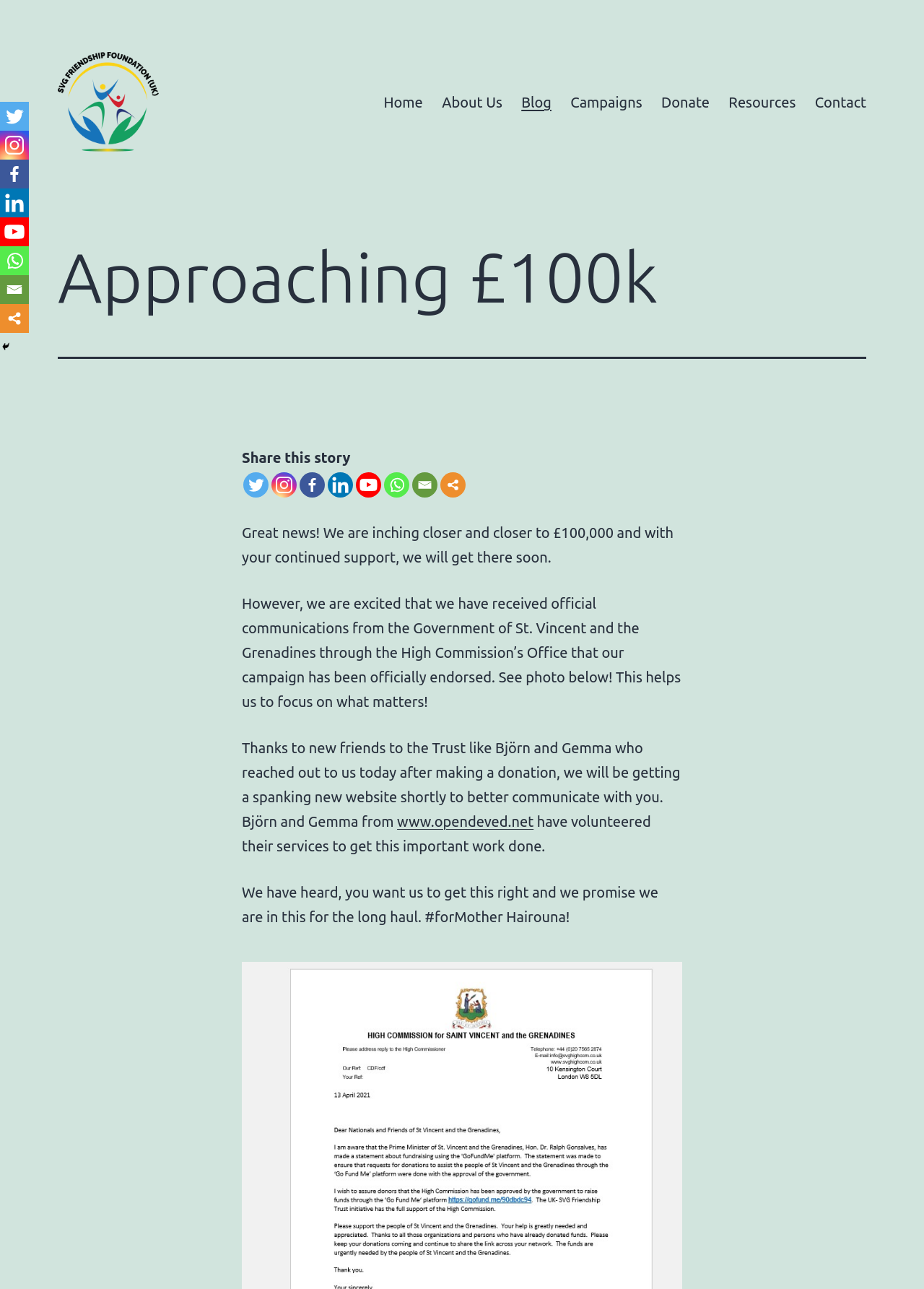Provide a one-word or one-phrase answer to the question:
How much money is the foundation approaching?

£100,000